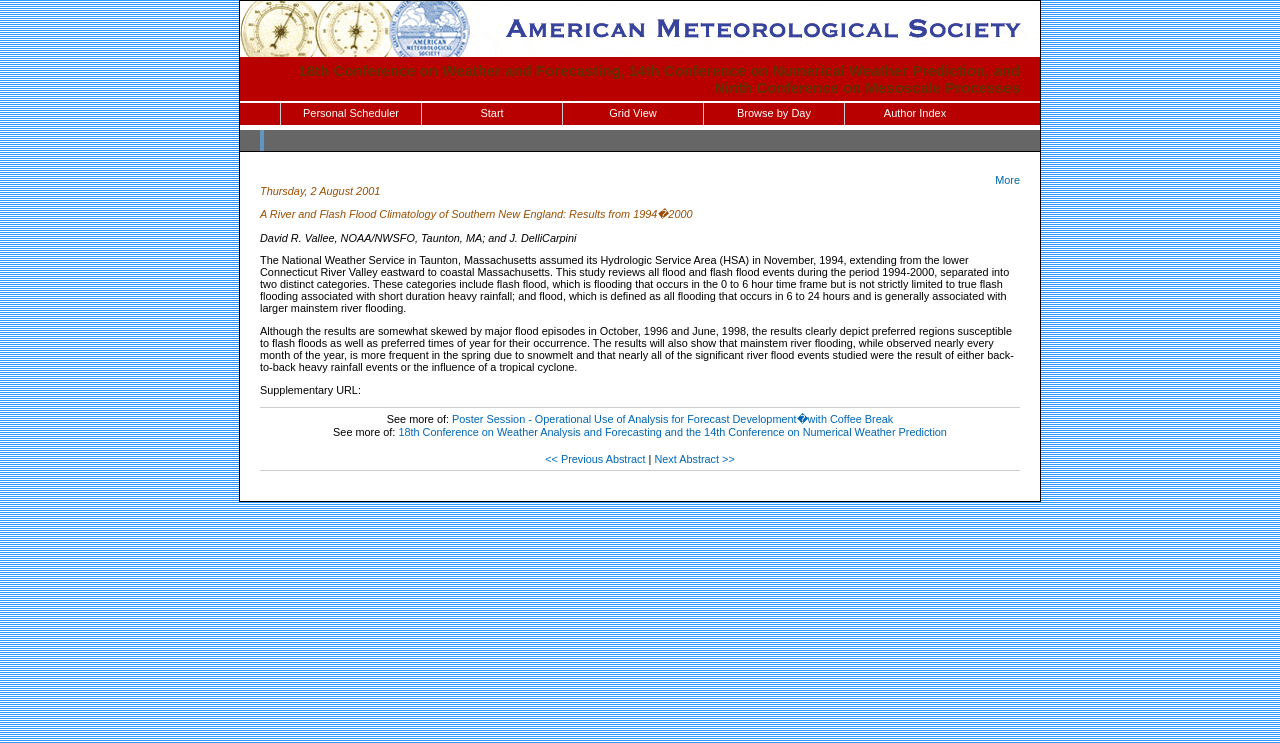Highlight the bounding box of the UI element that corresponds to this description: "Grid View".

[0.44, 0.139, 0.549, 0.168]